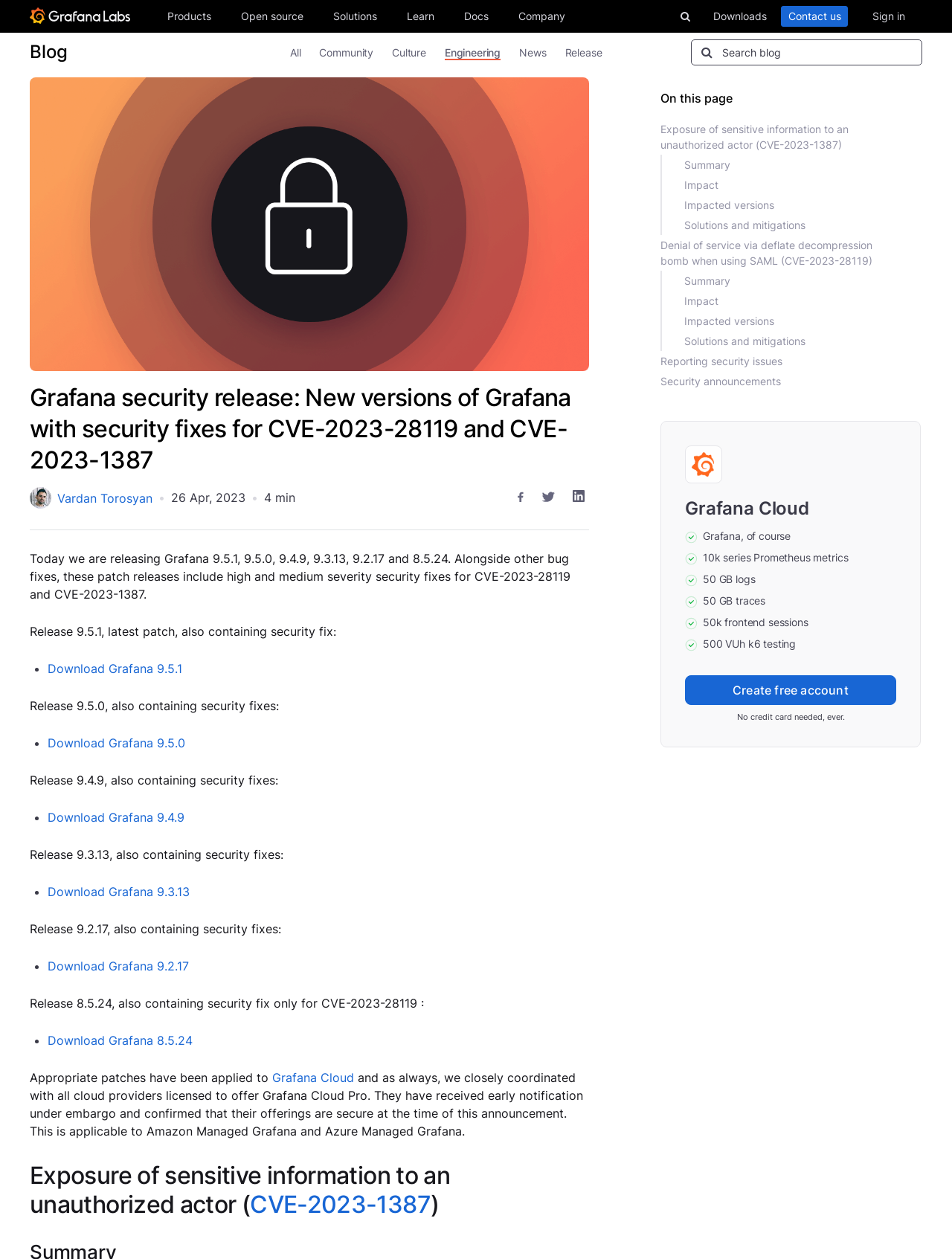Provide the bounding box coordinates of the HTML element this sentence describes: "Salesforce". The bounding box coordinates consist of four float numbers between 0 and 1, i.e., [left, top, right, bottom].

[0.82, 0.117, 0.874, 0.13]